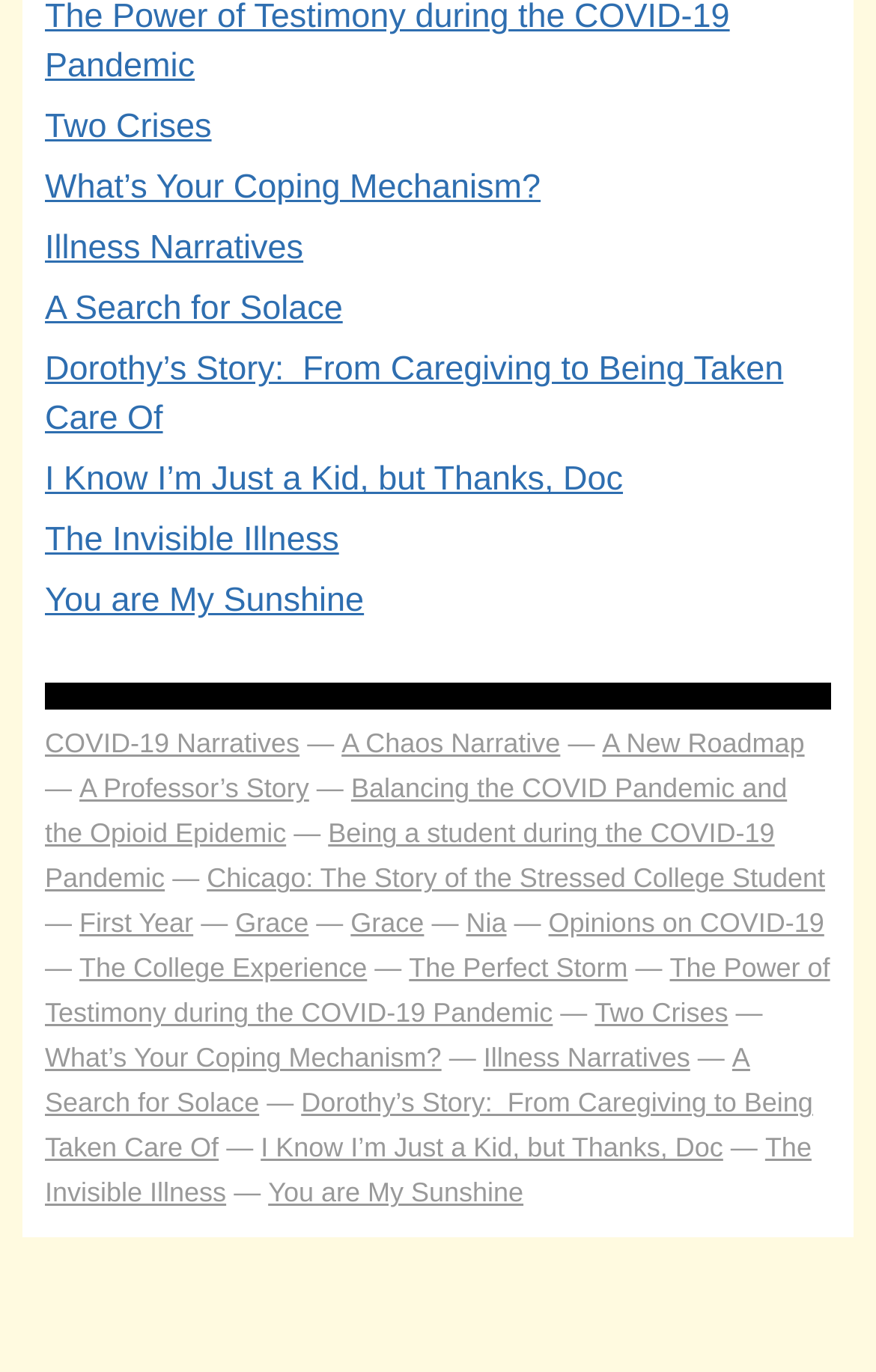What is the last link on the webpage?
Please answer the question as detailed as possible based on the image.

The last link on the webpage is 'You are My Sunshine' which is located at the bottom right corner of the webpage with a bounding box of [0.306, 0.858, 0.598, 0.881].